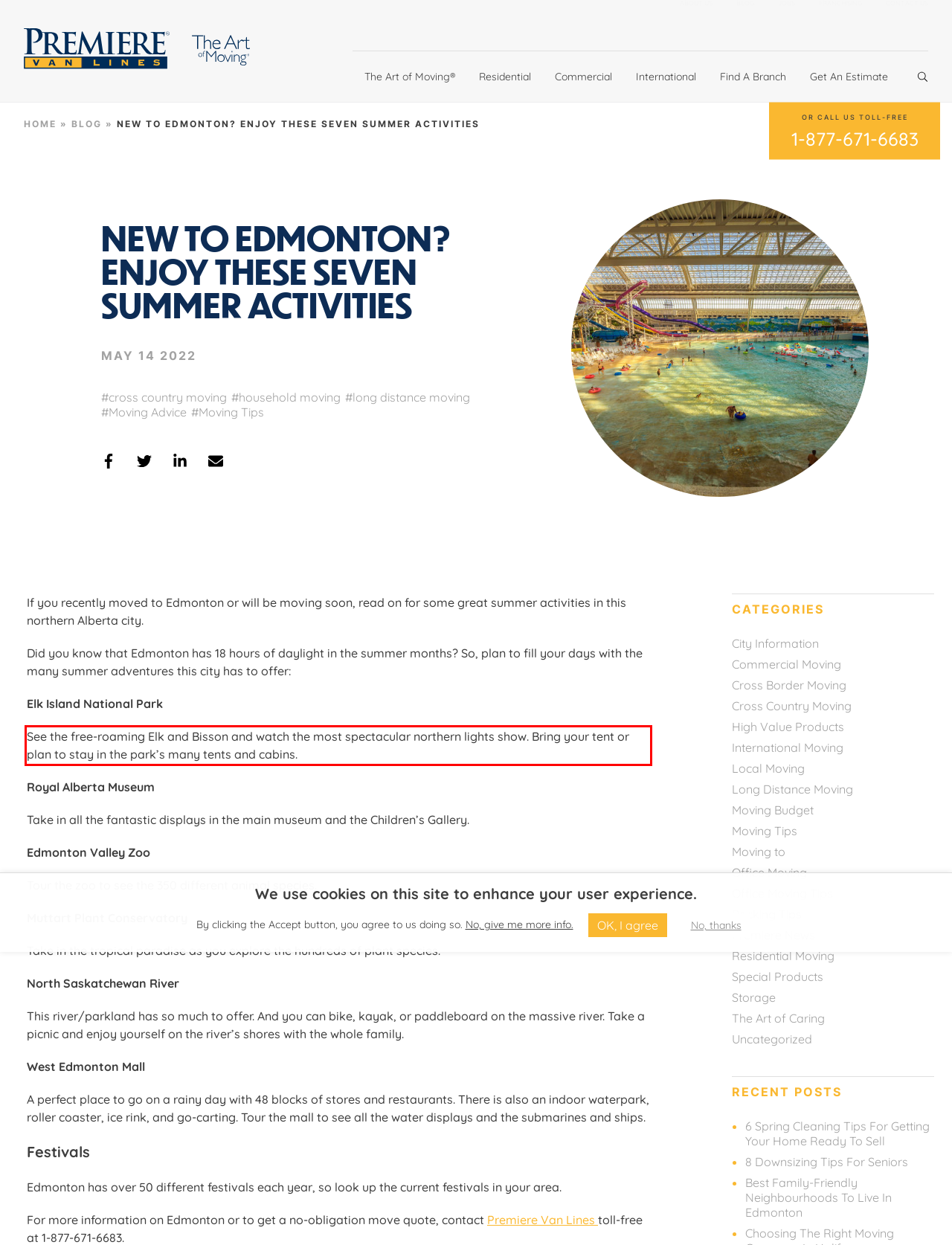You have a screenshot of a webpage with a red bounding box. Use OCR to generate the text contained within this red rectangle.

See the free-roaming Elk and Bisson and watch the most spectacular northern lights show. Bring your tent or plan to stay in the park’s many tents and cabins.